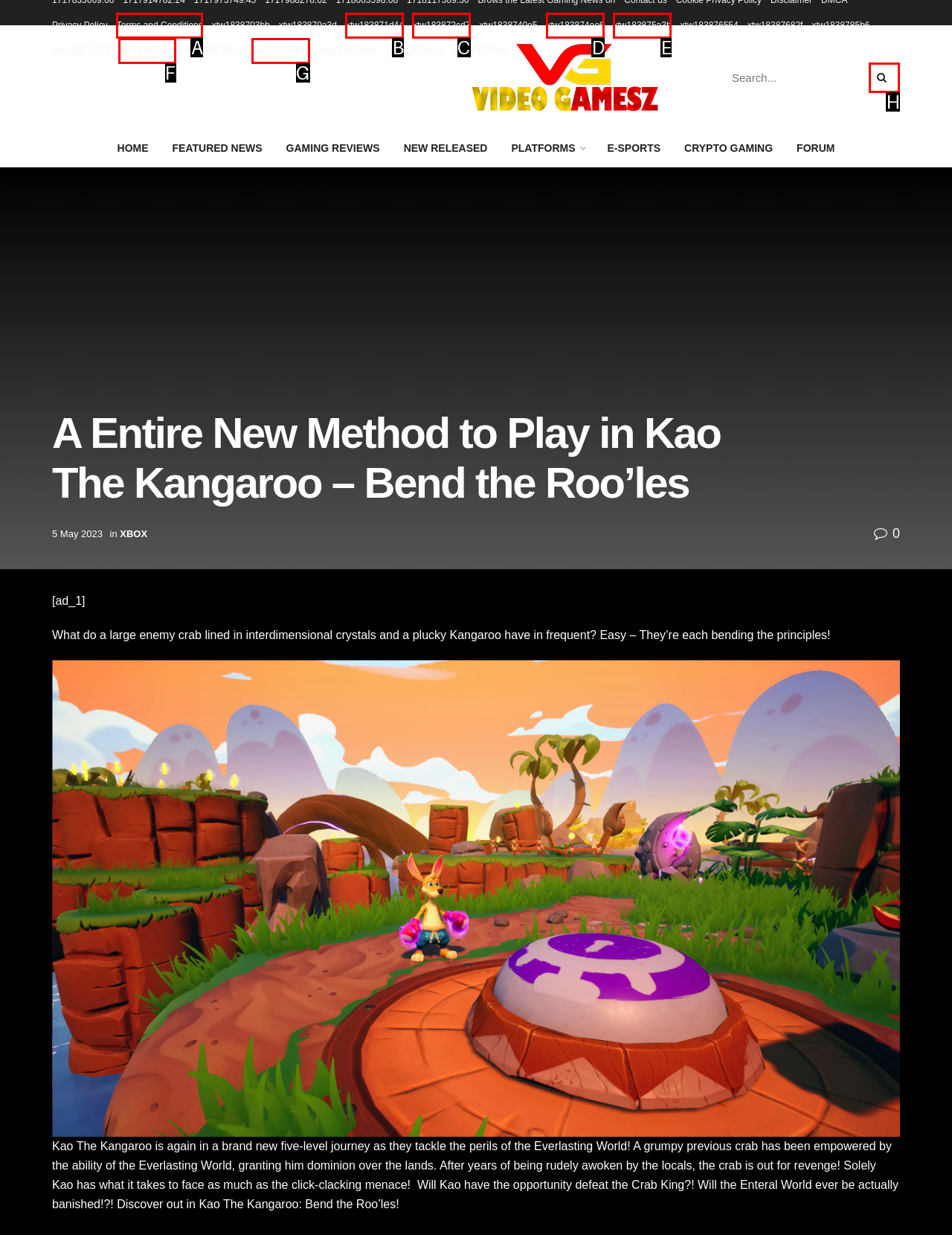Find the UI element described as: Terms and Conditions
Reply with the letter of the appropriate option.

A